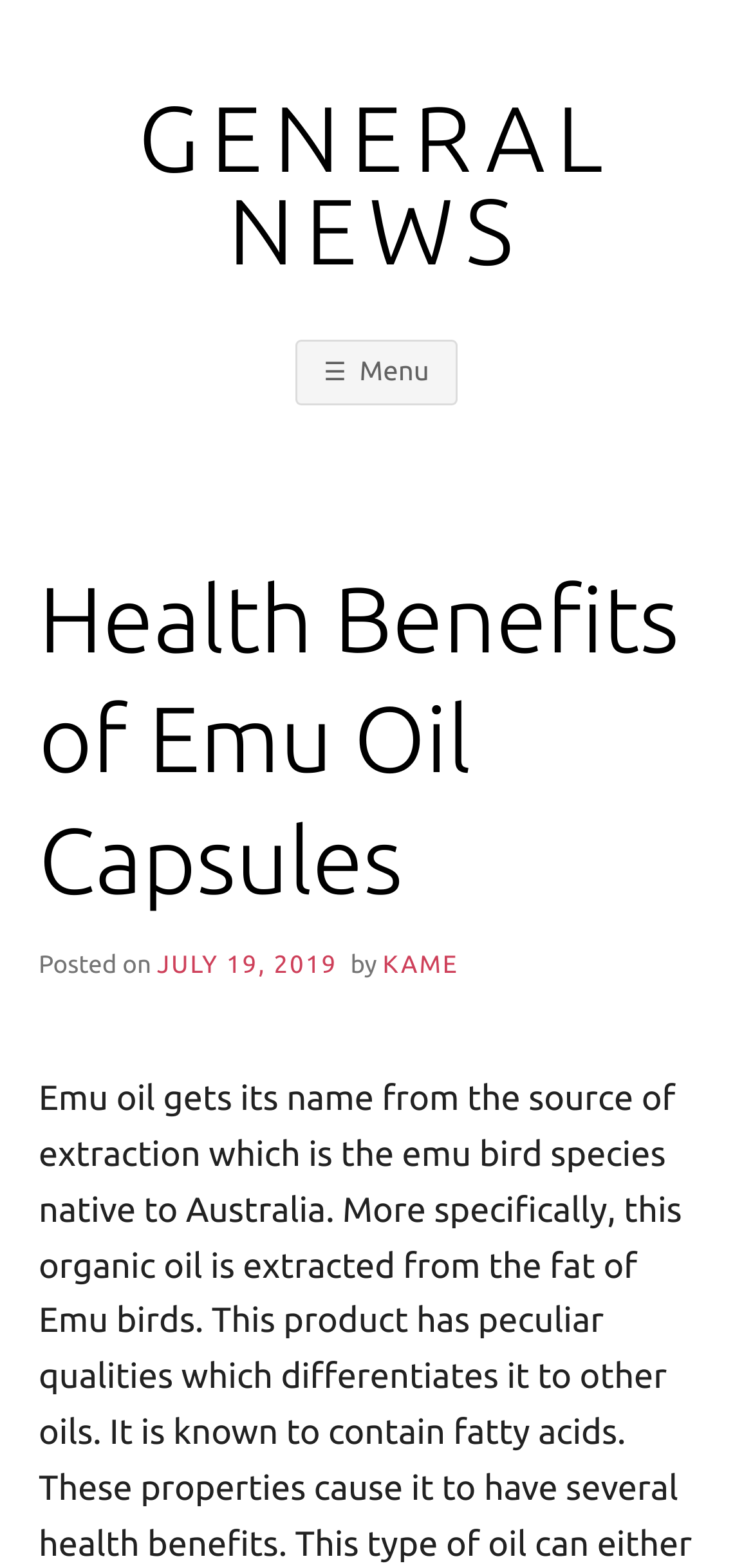Find the coordinates for the bounding box of the element with this description: "Menu".

[0.392, 0.217, 0.608, 0.258]